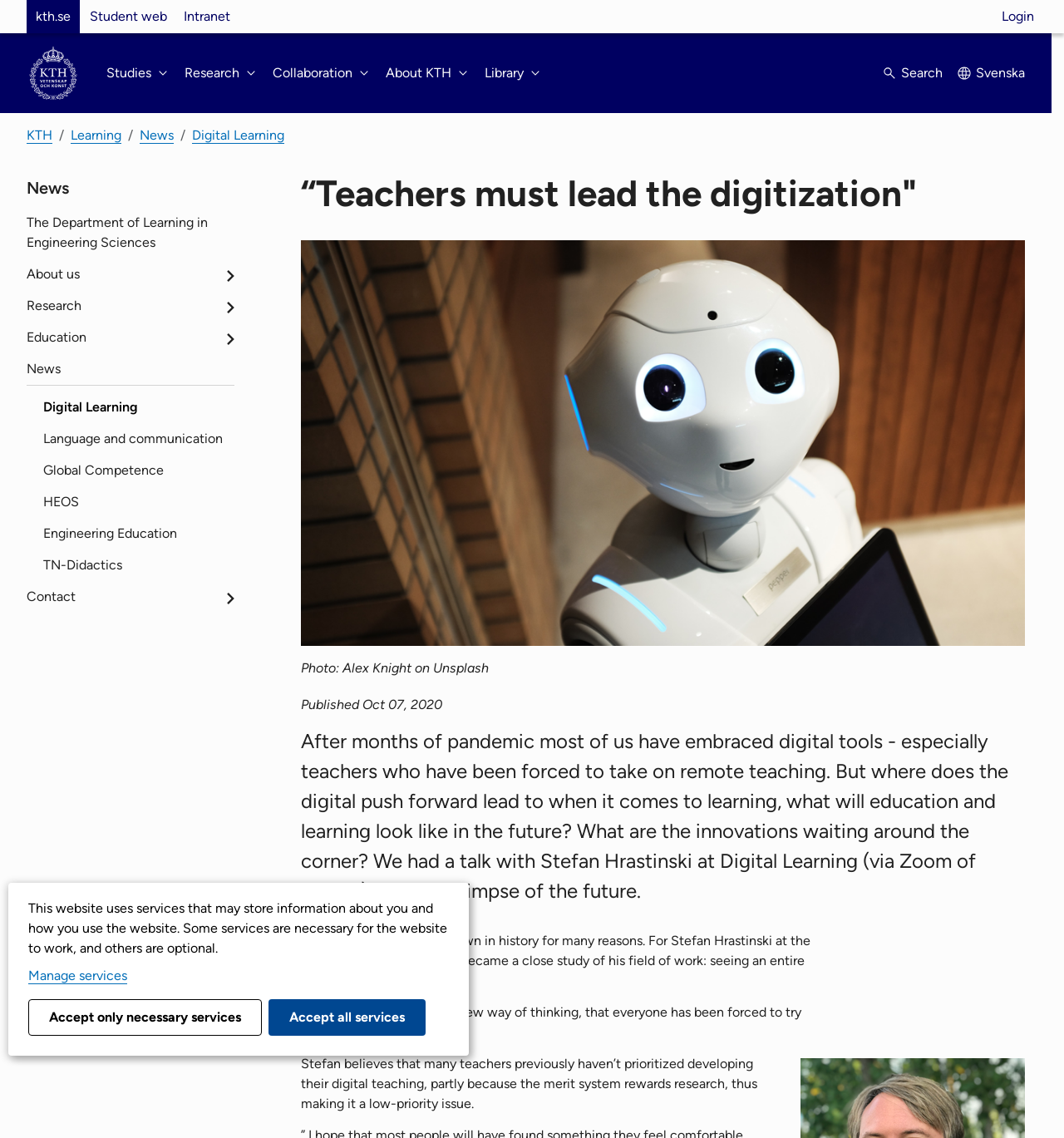Use the information in the screenshot to answer the question comprehensively: What is the topic of the conversation with Stefan Hrastinski?

The conversation with Stefan Hrastinski is about the future of learning and education, specifically in the context of digital tools and remote teaching. The conversation explores the implications of the pandemic on education and the role of teachers in leading the digitization of education.